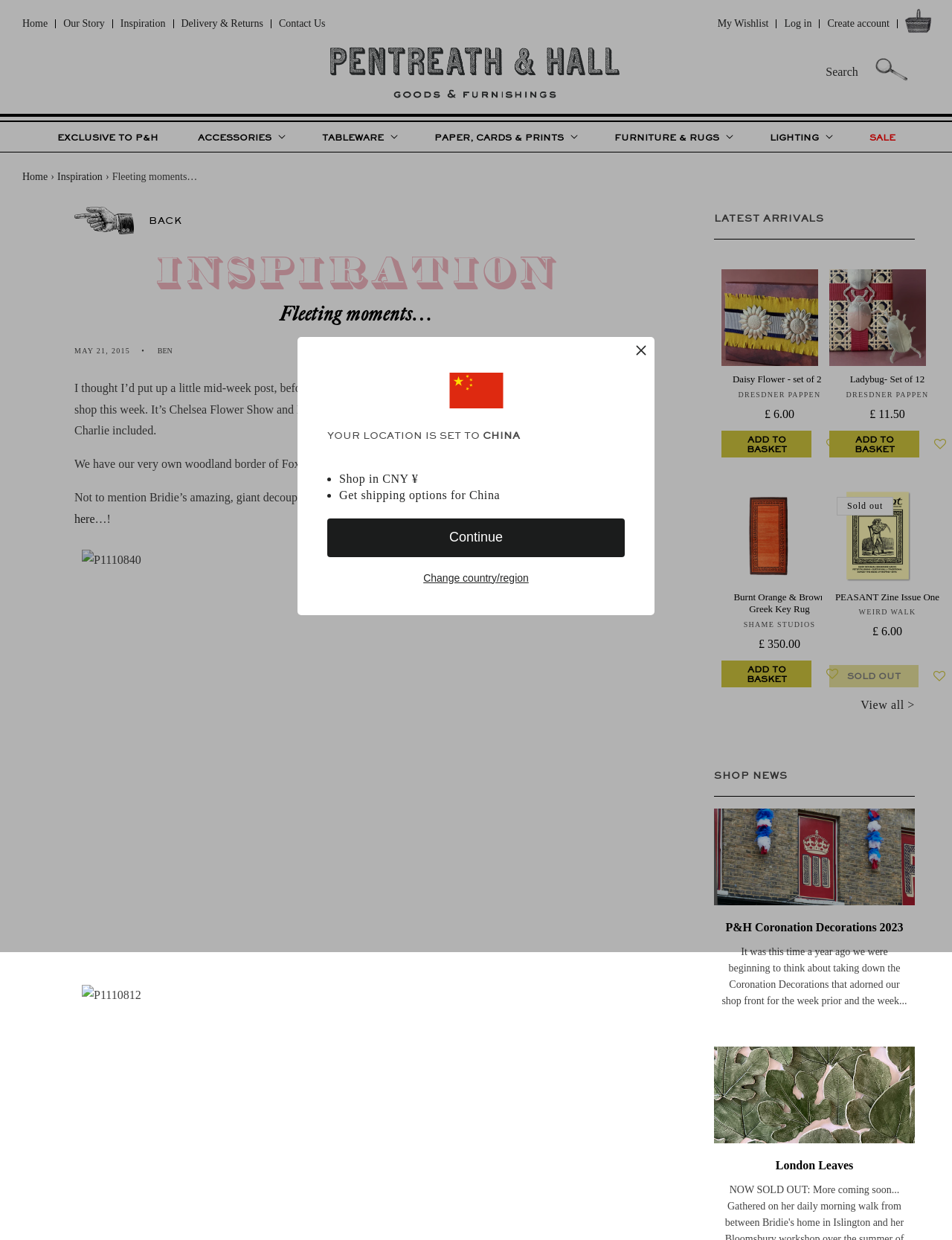Please identify the bounding box coordinates of the element that needs to be clicked to perform the following instruction: "Log in to the account".

[0.824, 0.014, 0.853, 0.023]